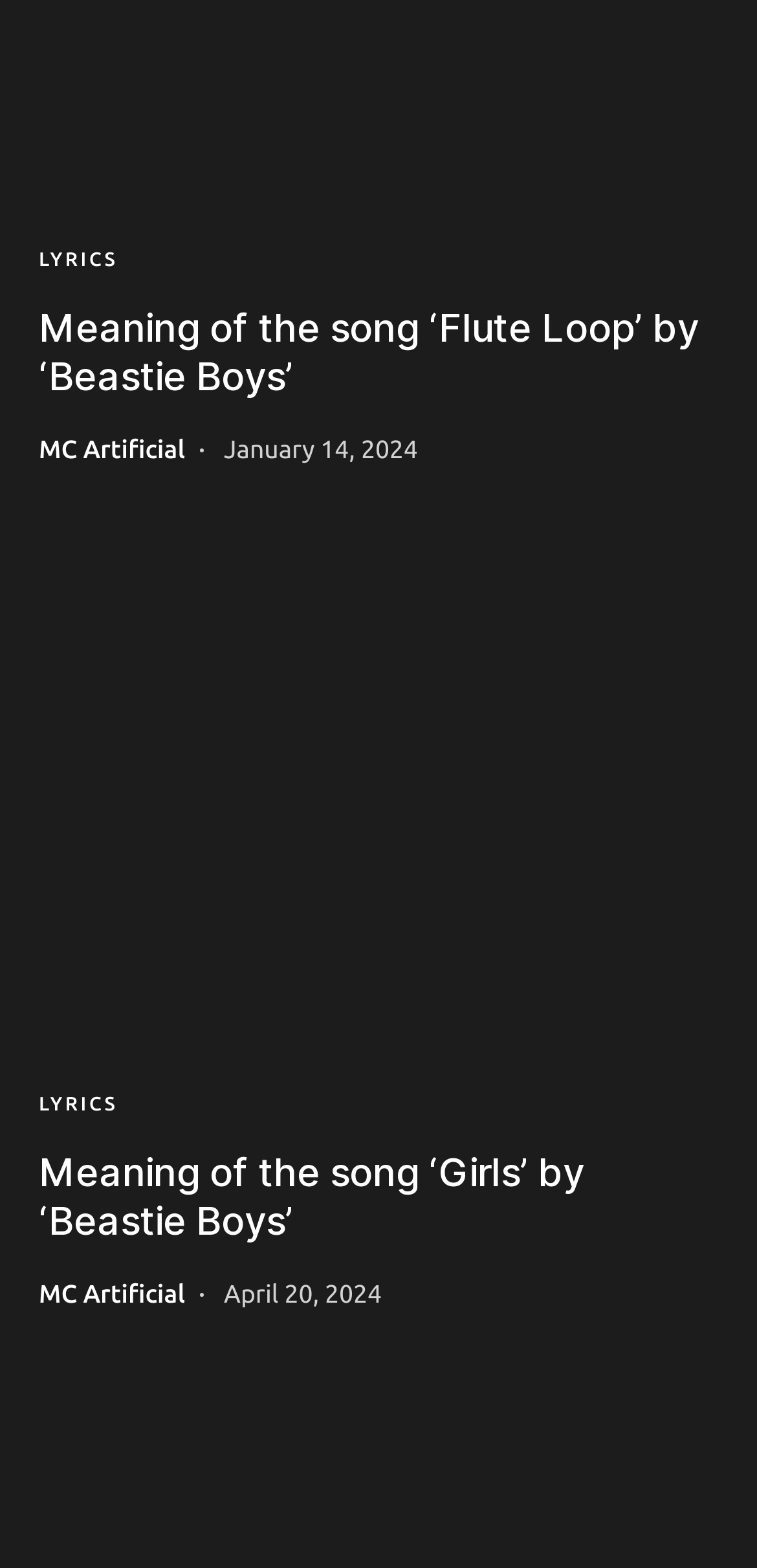Predict the bounding box of the UI element based on the description: "MC Artificial". The coordinates should be four float numbers between 0 and 1, formatted as [left, top, right, bottom].

[0.051, 0.276, 0.244, 0.3]